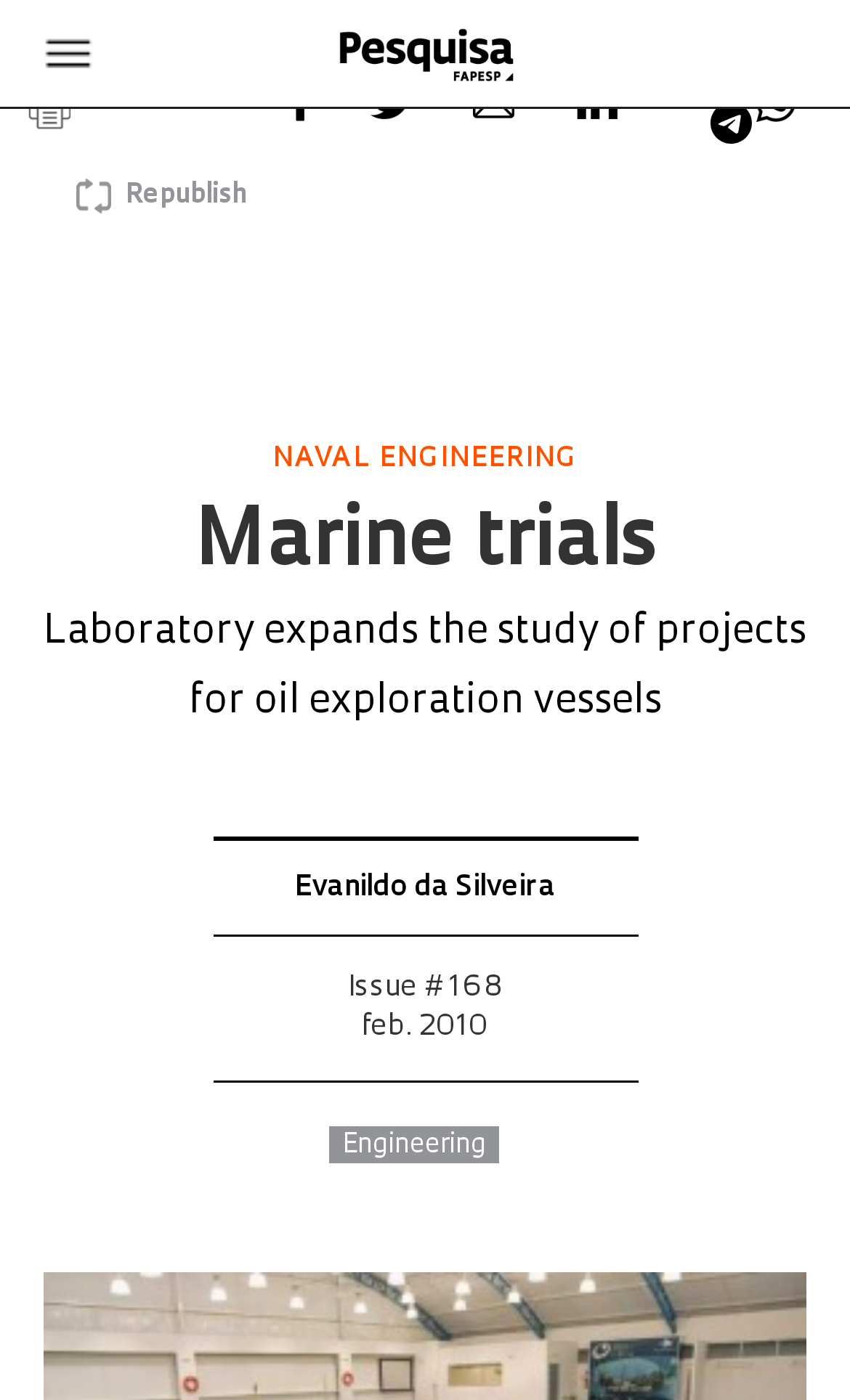Can you find the bounding box coordinates for the element to click on to achieve the instruction: "Click on the 'IMPRIMIR' link"?

[0.026, 0.056, 0.092, 0.096]